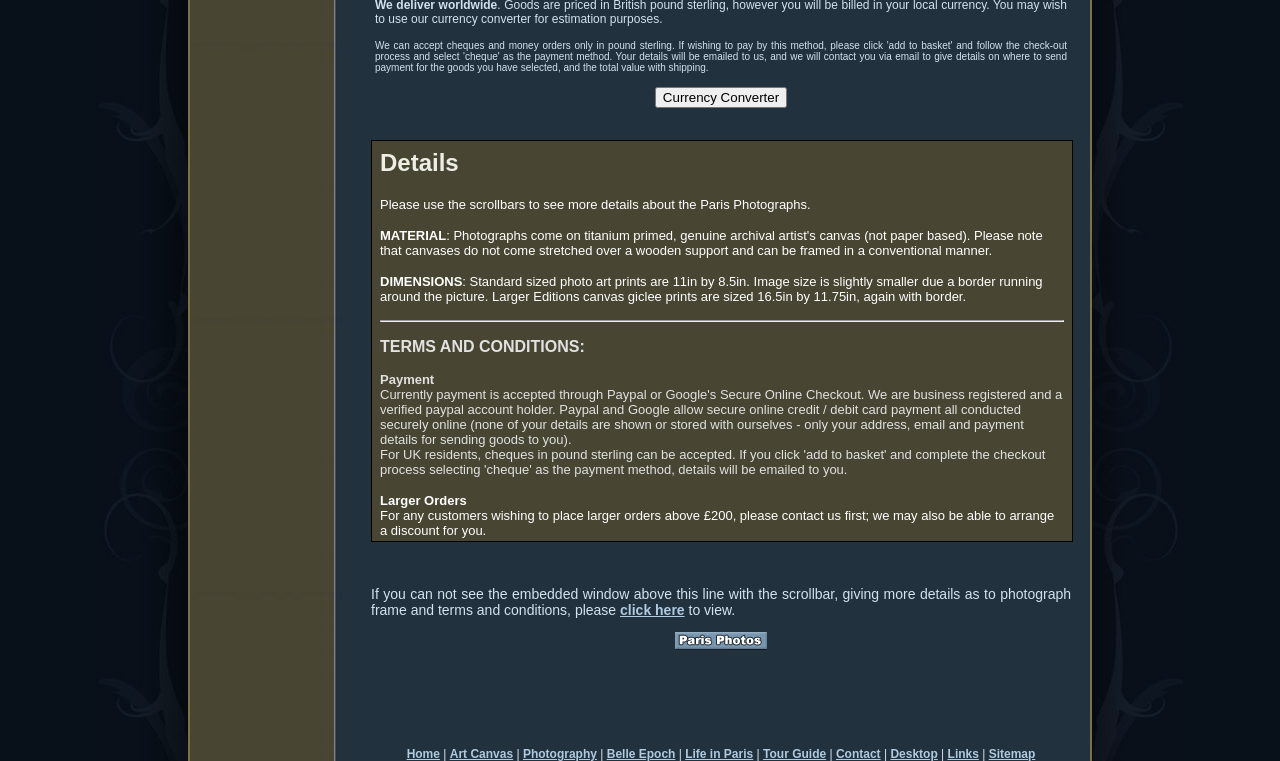Identify the bounding box coordinates of the element to click to follow this instruction: 'View Titanium Strainer & Orifice Plate details'. Ensure the coordinates are four float values between 0 and 1, provided as [left, top, right, bottom].

None